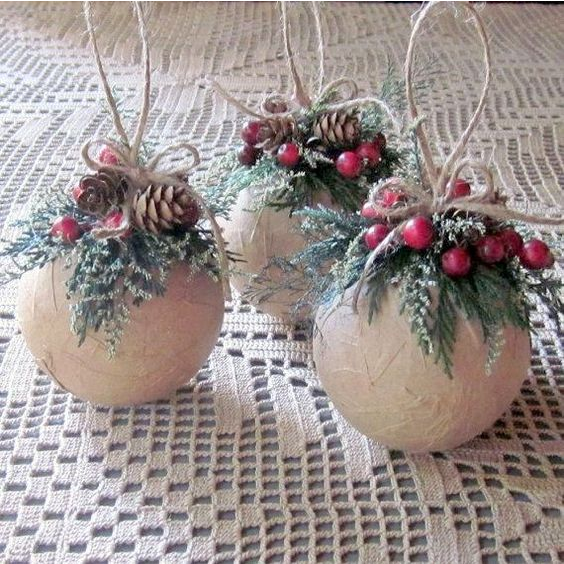Please answer the following question using a single word or phrase: 
What is used to tie the ornaments?

Twine